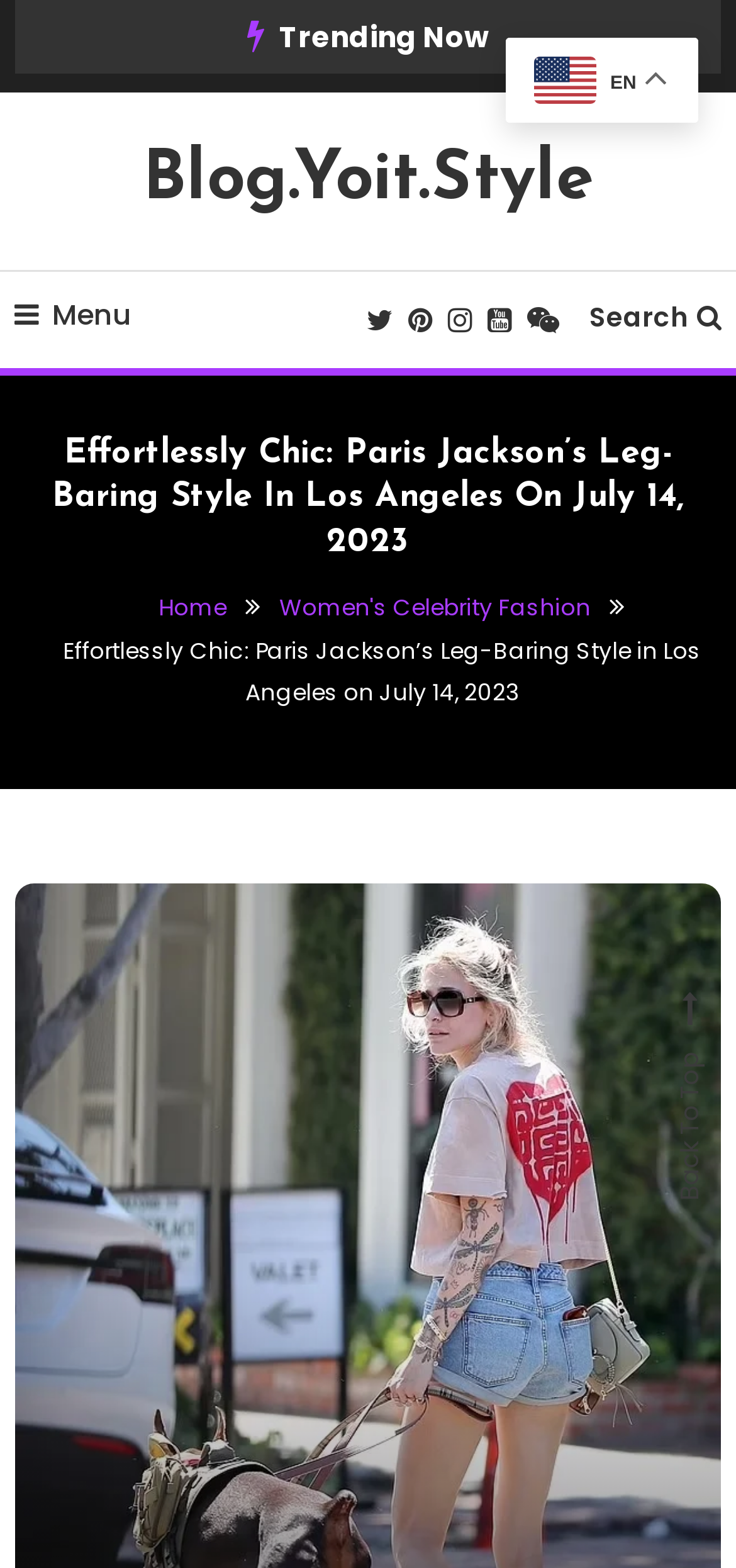What is the language of the webpage?
Your answer should be a single word or phrase derived from the screenshot.

English